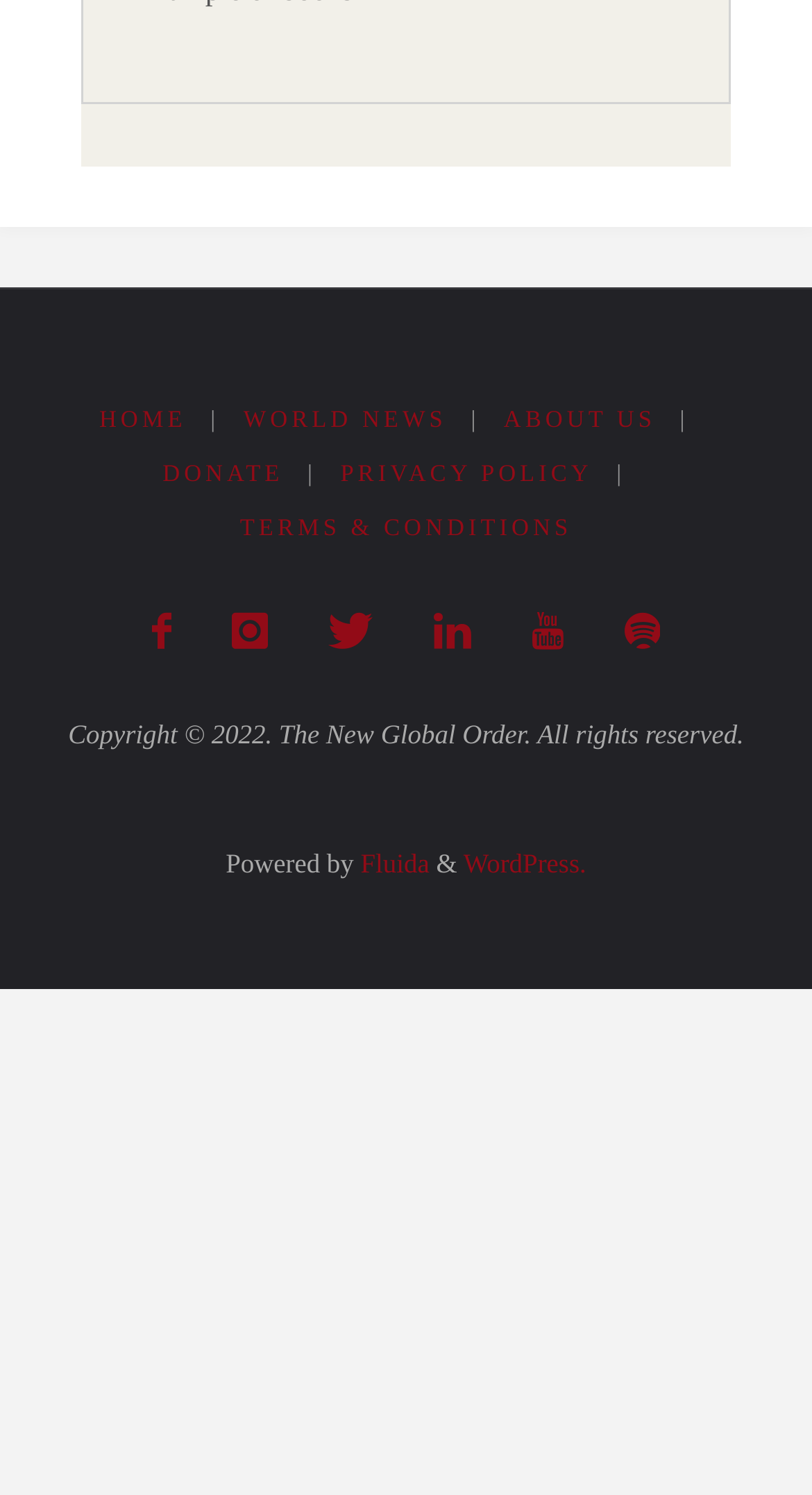Identify the bounding box for the UI element described as: "Twitter". The coordinates should be four float numbers between 0 and 1, i.e., [left, top, right, bottom].

[0.374, 0.74, 0.49, 0.784]